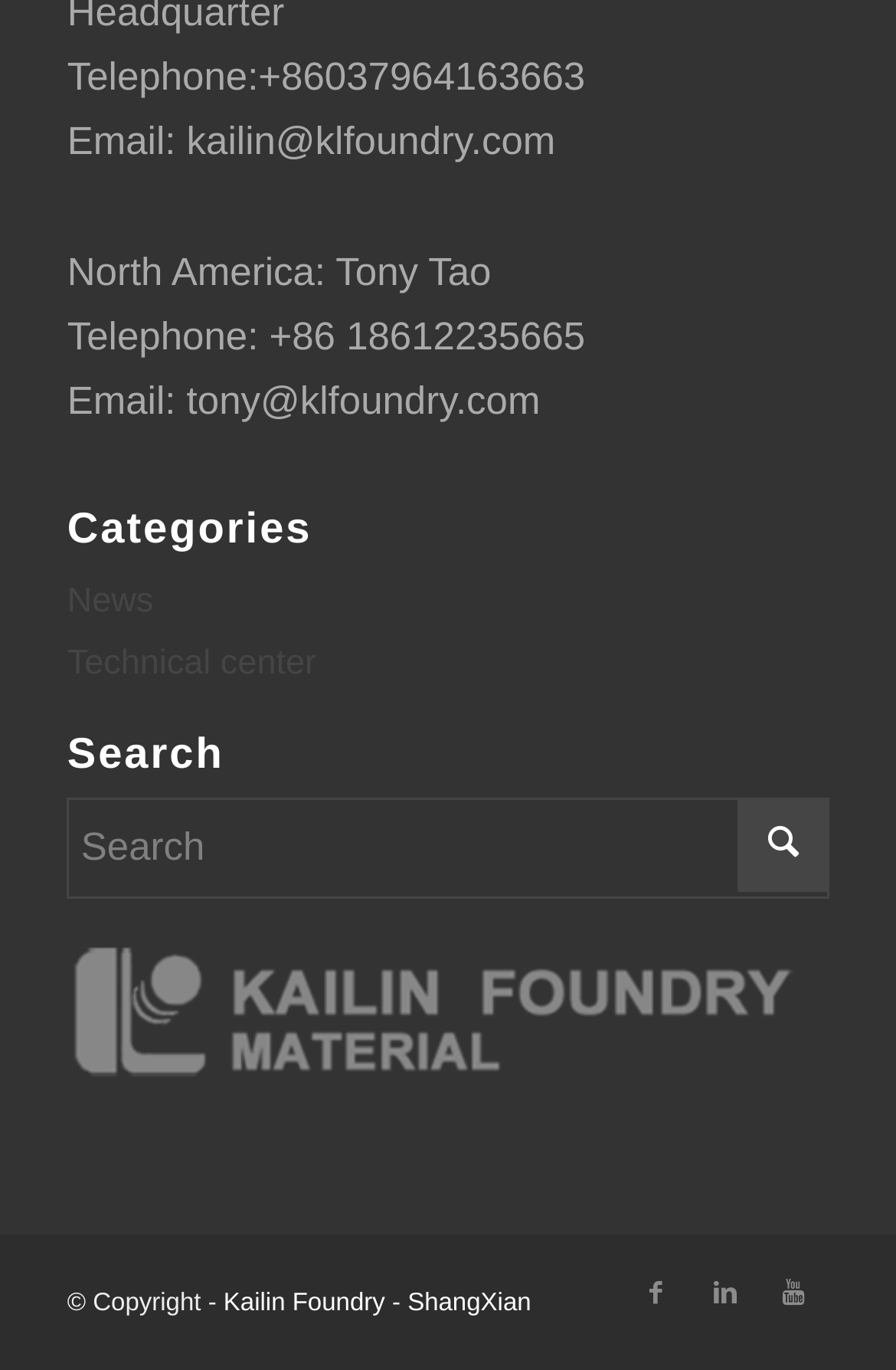Use a single word or phrase to answer the question: What is the email address for Kailin?

kailin@klfoundry.com